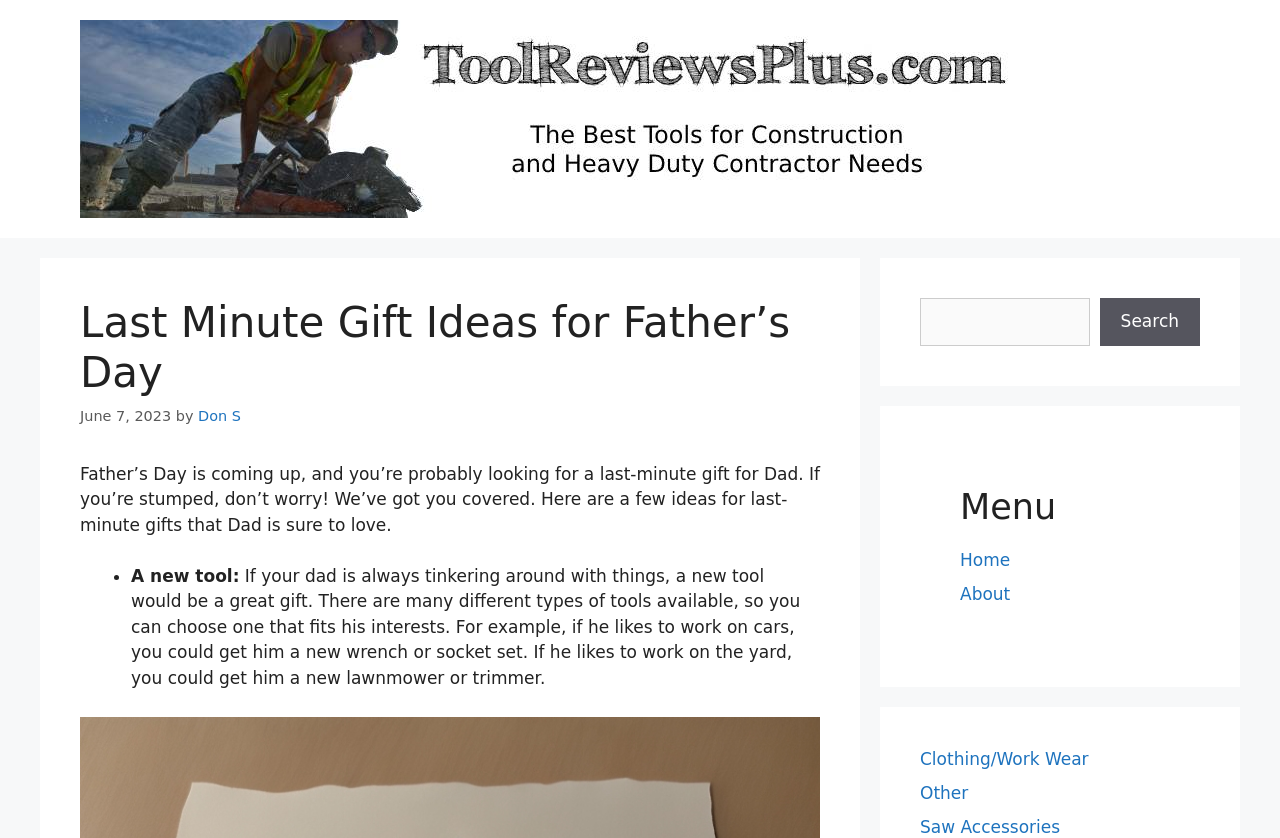Please identify the bounding box coordinates of the clickable region that I should interact with to perform the following instruction: "Click on the 'Saw Accessories' link". The coordinates should be expressed as four float numbers between 0 and 1, i.e., [left, top, right, bottom].

[0.719, 0.975, 0.828, 0.999]